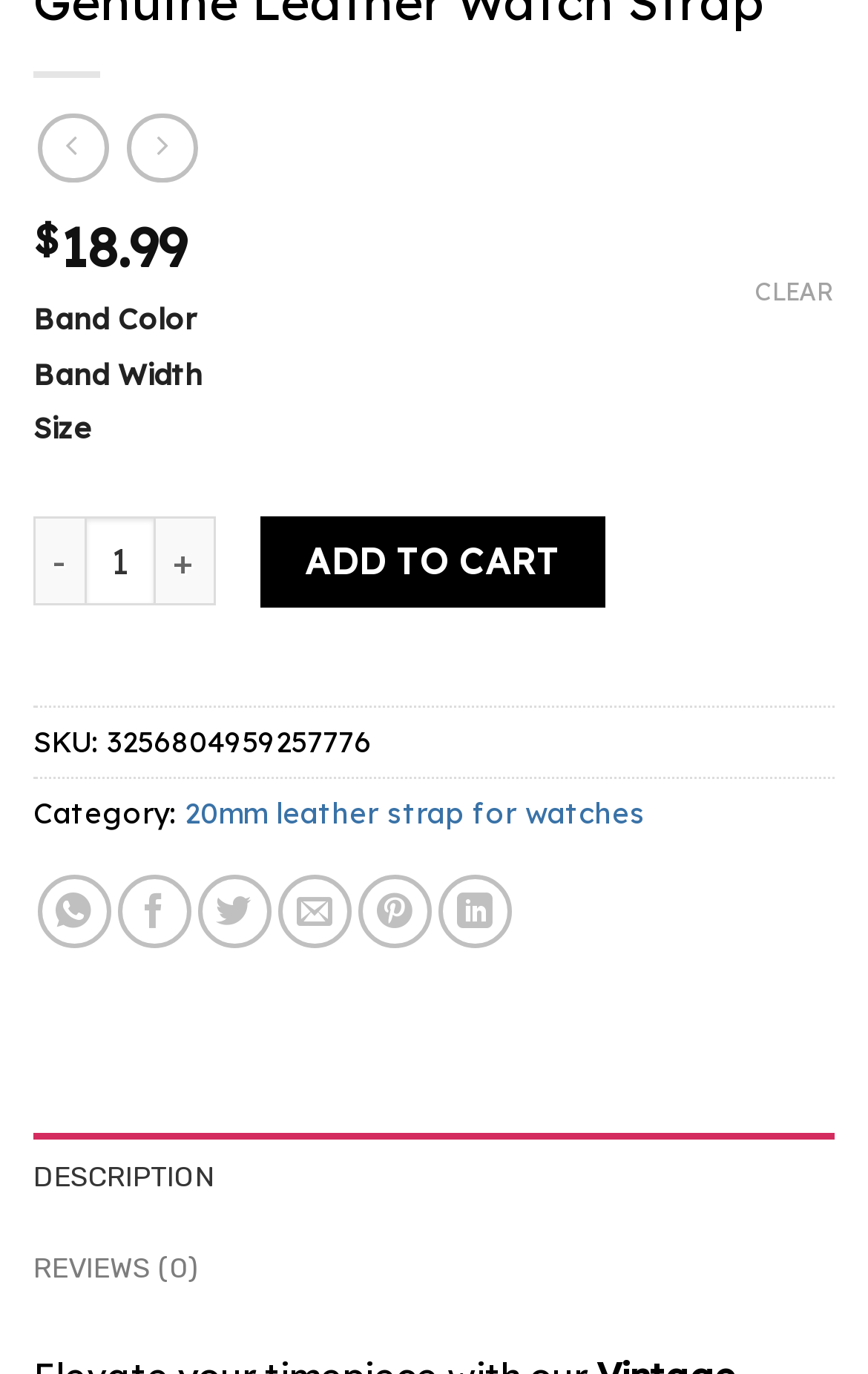Locate the bounding box coordinates of the element that should be clicked to execute the following instruction: "Click the ADD TO CART button".

[0.3, 0.376, 0.696, 0.441]